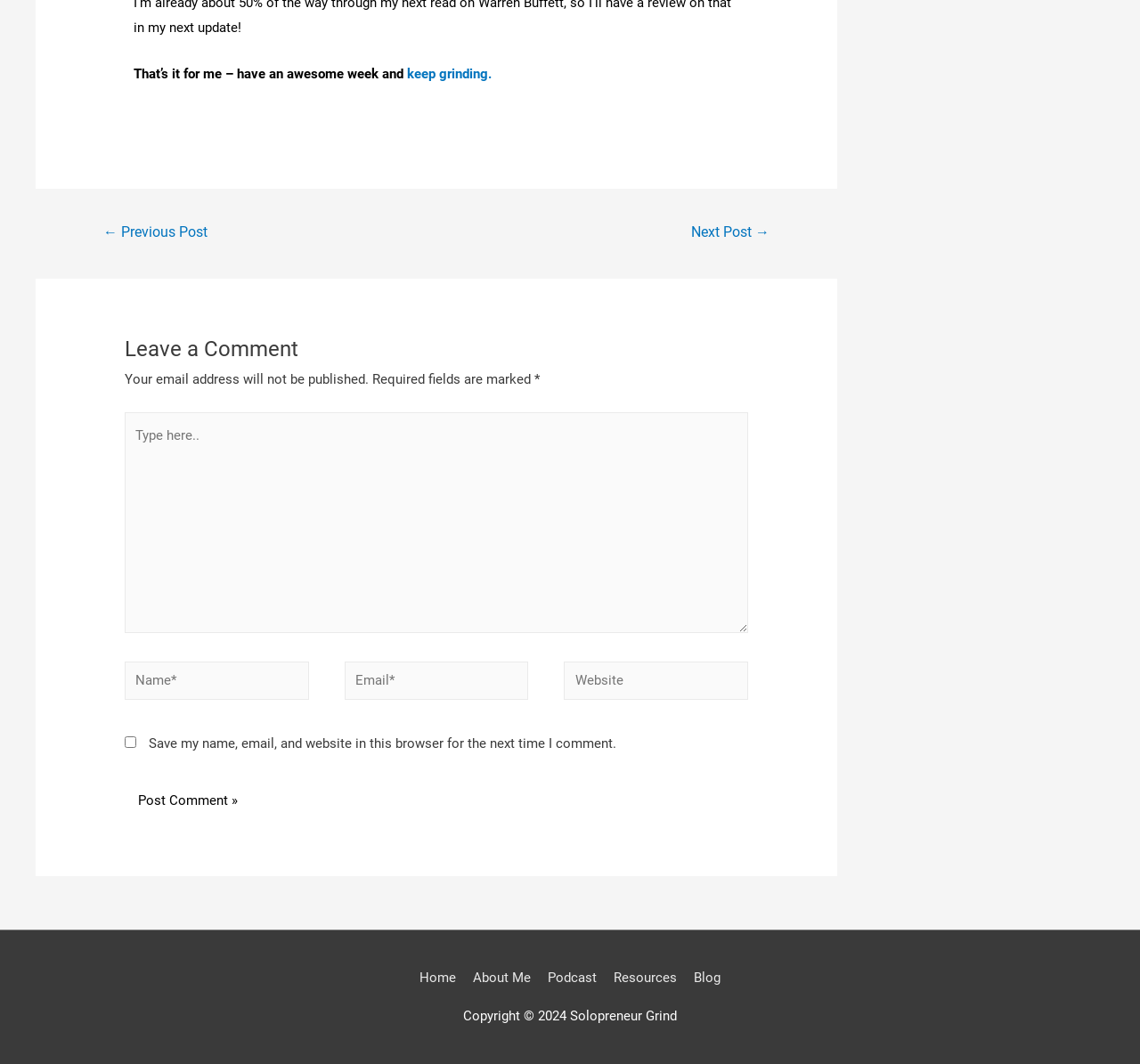What is the purpose of the 'Post Comment' button?
Utilize the information in the image to give a detailed answer to the question.

The 'Post Comment' button is located below the textboxes and is likely used to submit a comment after filling in the required fields, allowing users to post their comments on the webpage.